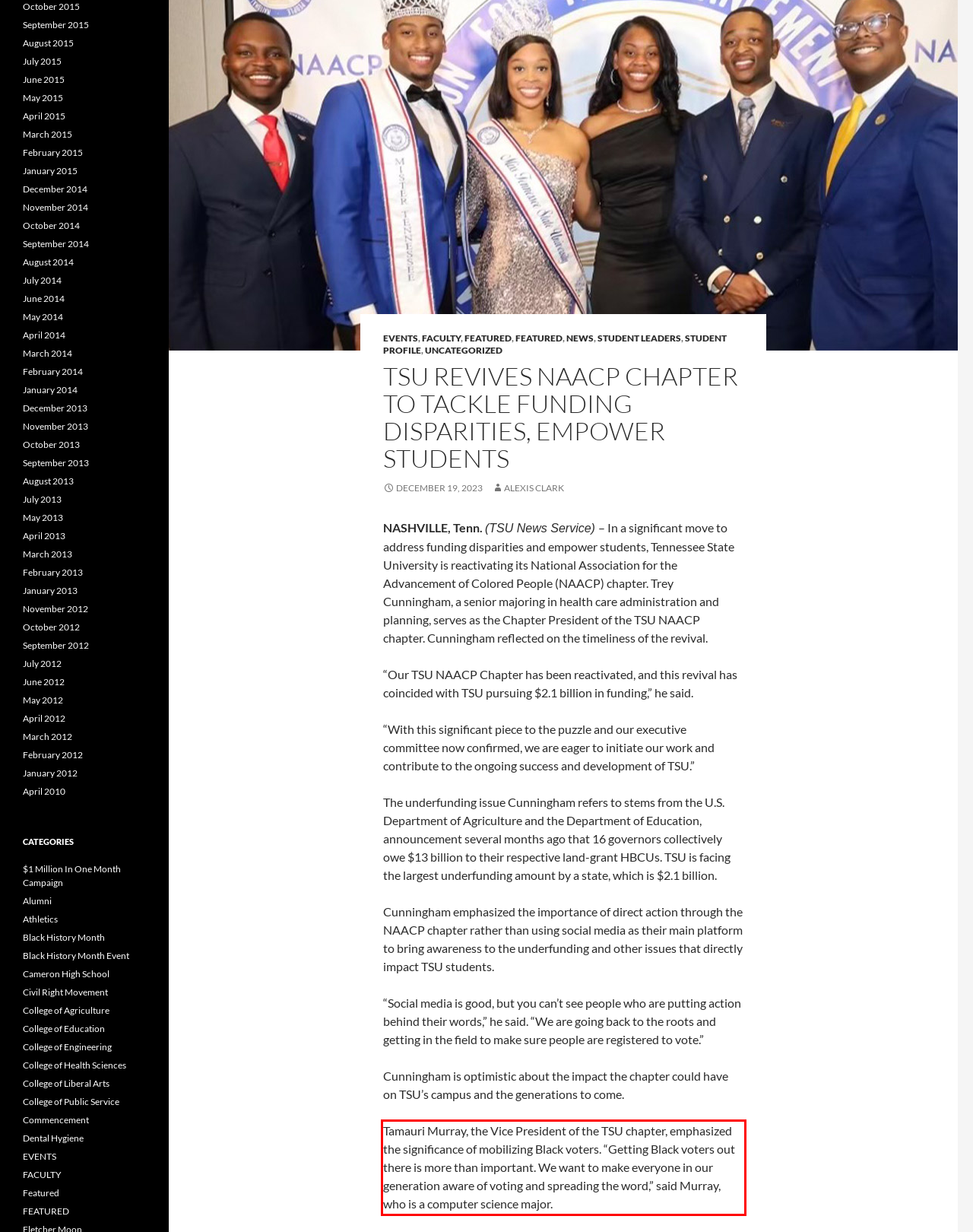Given a screenshot of a webpage containing a red rectangle bounding box, extract and provide the text content found within the red bounding box.

Tamauri Murray, the Vice President of the TSU chapter, emphasized the significance of mobilizing Black voters. “Getting Black voters out there is more than important. We want to make everyone in our generation aware of voting and spreading the word,” said Murray, who is a computer science major.